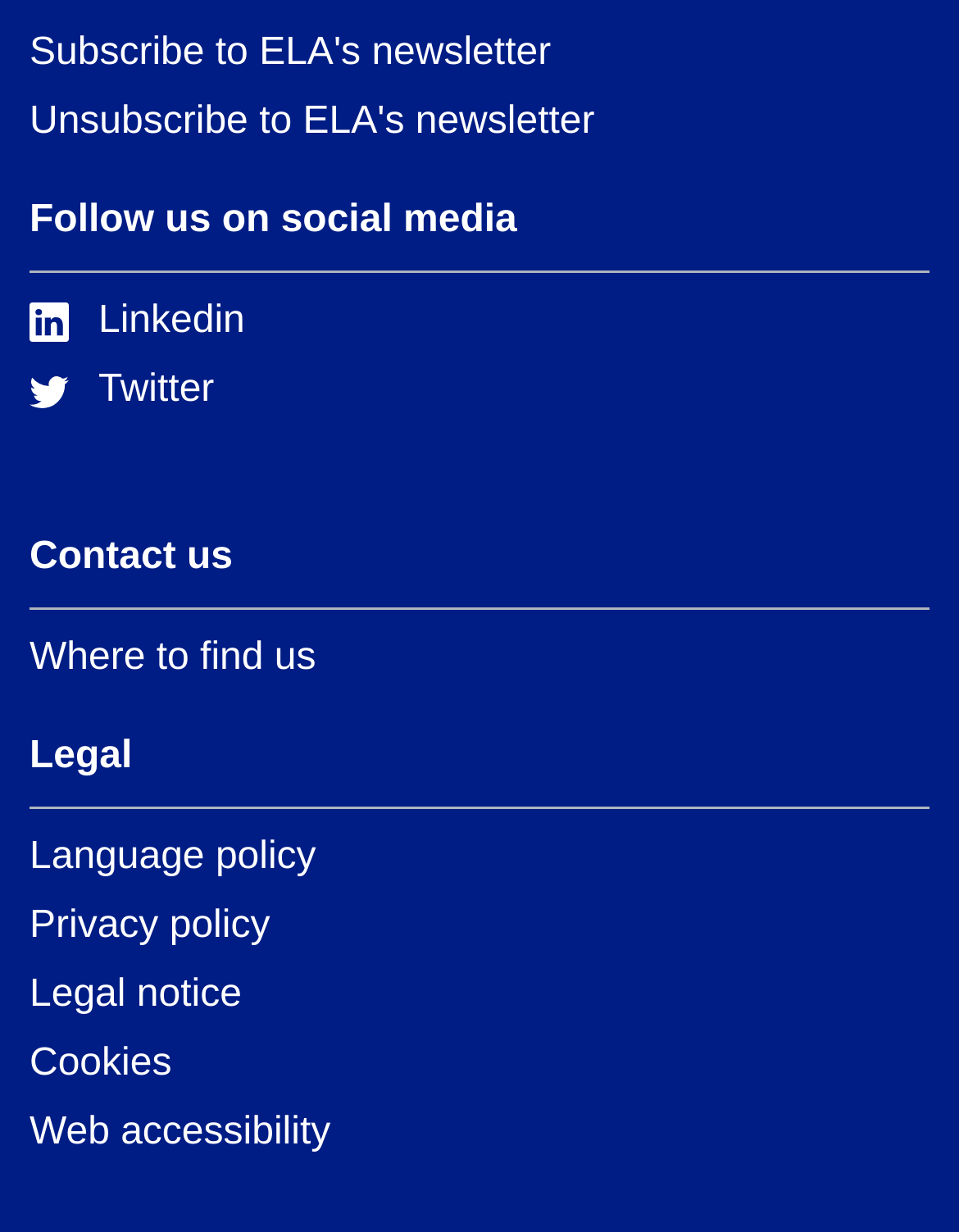Specify the bounding box coordinates of the element's area that should be clicked to execute the given instruction: "Check Web accessibility". The coordinates should be four float numbers between 0 and 1, i.e., [left, top, right, bottom].

[0.031, 0.903, 0.345, 0.937]